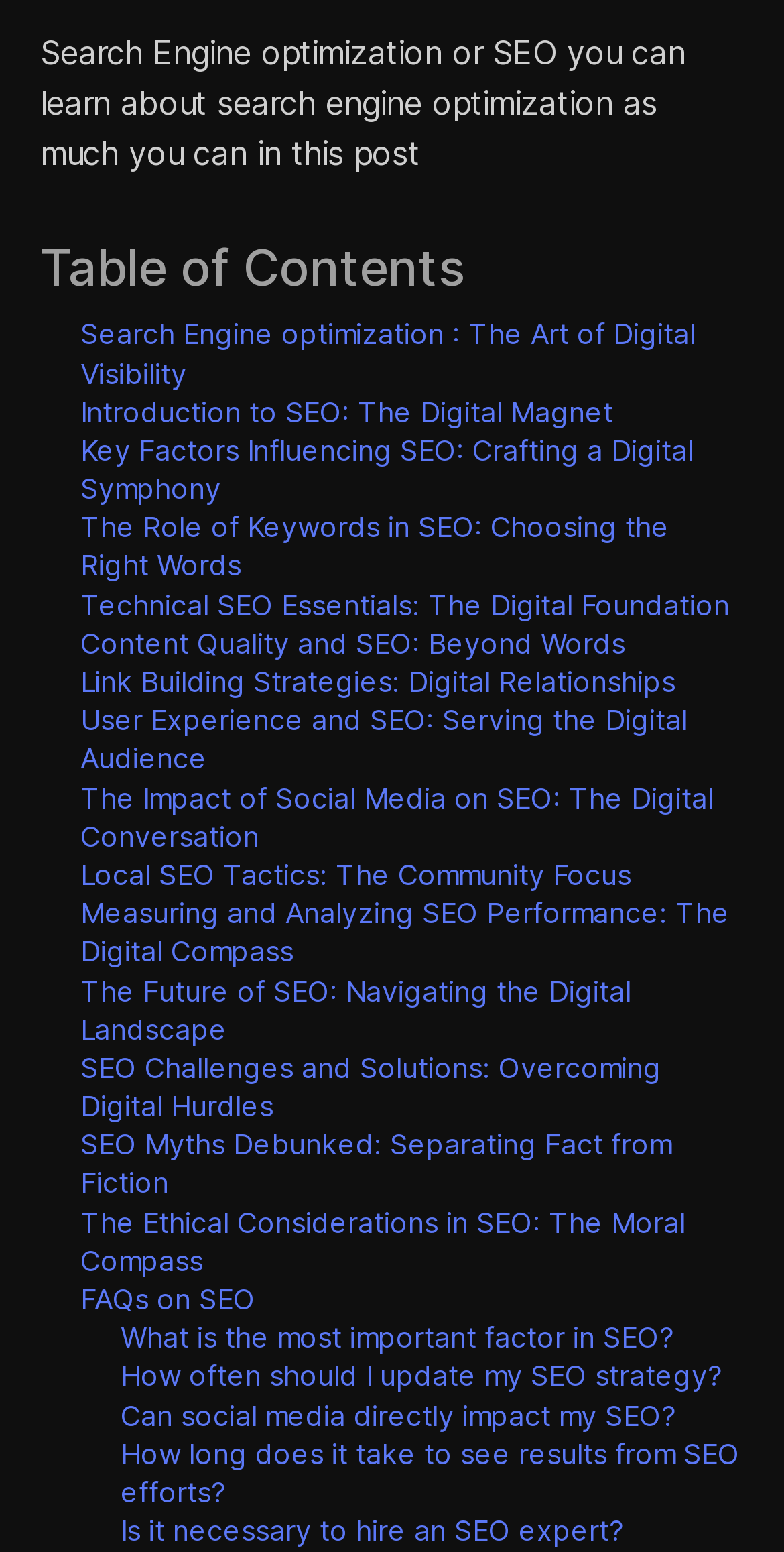Find and indicate the bounding box coordinates of the region you should select to follow the given instruction: "Read 'Table of Contents'".

[0.051, 0.154, 0.949, 0.192]